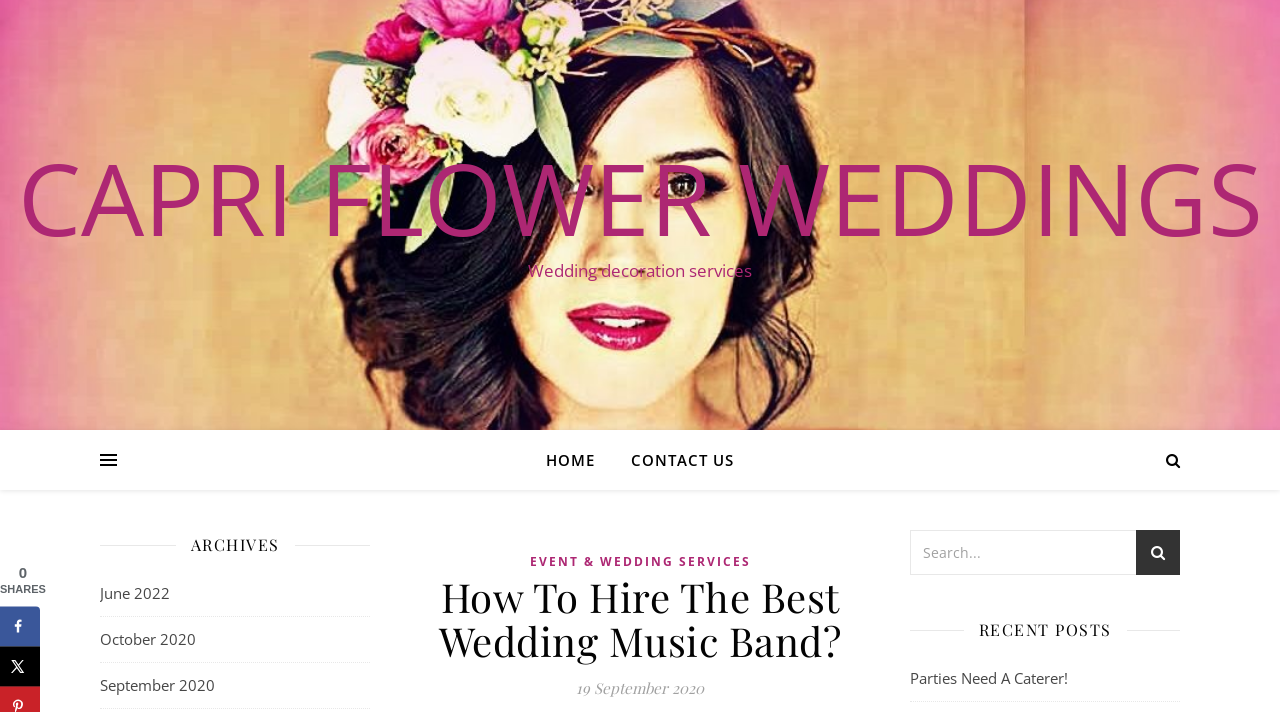Please determine the bounding box coordinates, formatted as (top-left x, top-left y, bottom-right x, bottom-right y), with all values as floating point numbers between 0 and 1. Identify the bounding box of the region described as: admin

None